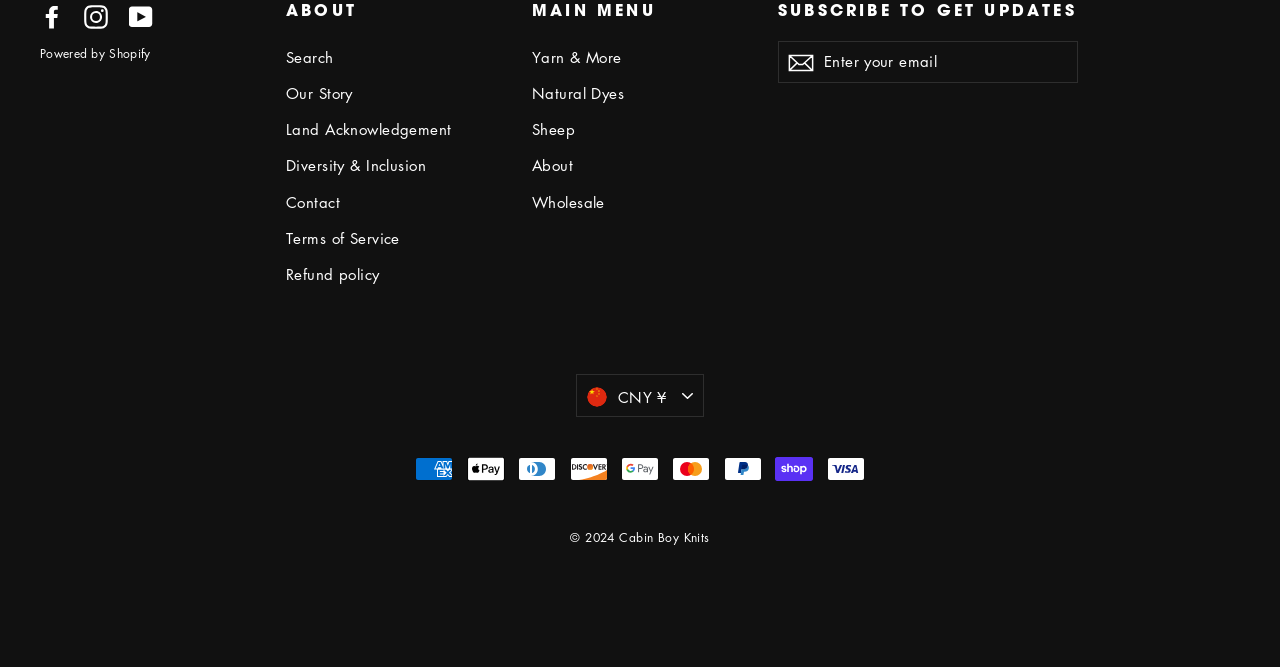Please find and report the bounding box coordinates of the element to click in order to perform the following action: "Subscribe to the newsletter". The coordinates should be expressed as four float numbers between 0 and 1, in the format [left, top, right, bottom].

[0.608, 0.061, 0.842, 0.124]